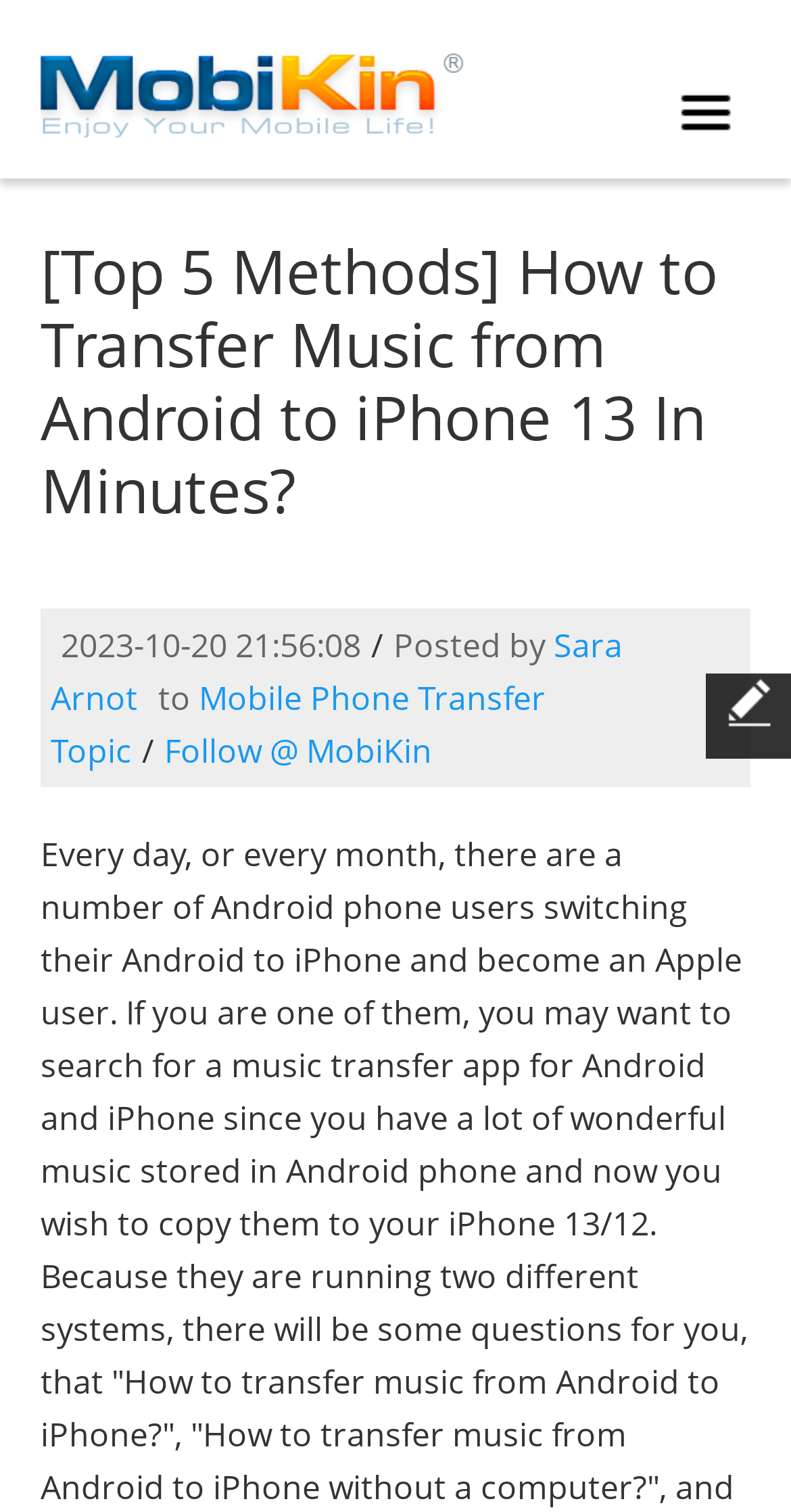Please identify the primary heading of the webpage and give its text content.

[Top 5 Methods] How to Transfer Music from Android to iPhone 13 In Minutes?